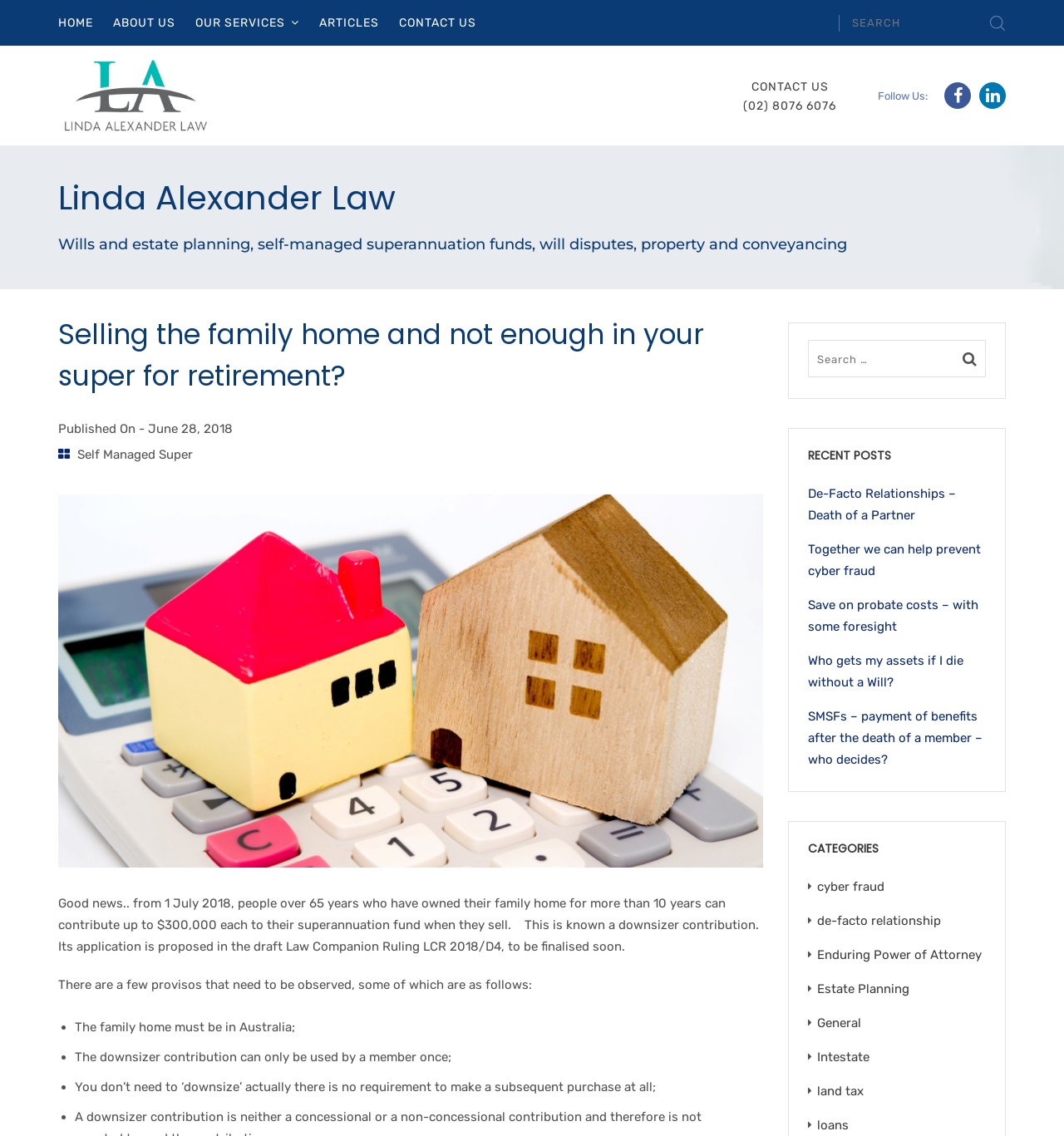Determine the bounding box coordinates of the UI element described by: "Our services".

[0.184, 0.0, 0.281, 0.04]